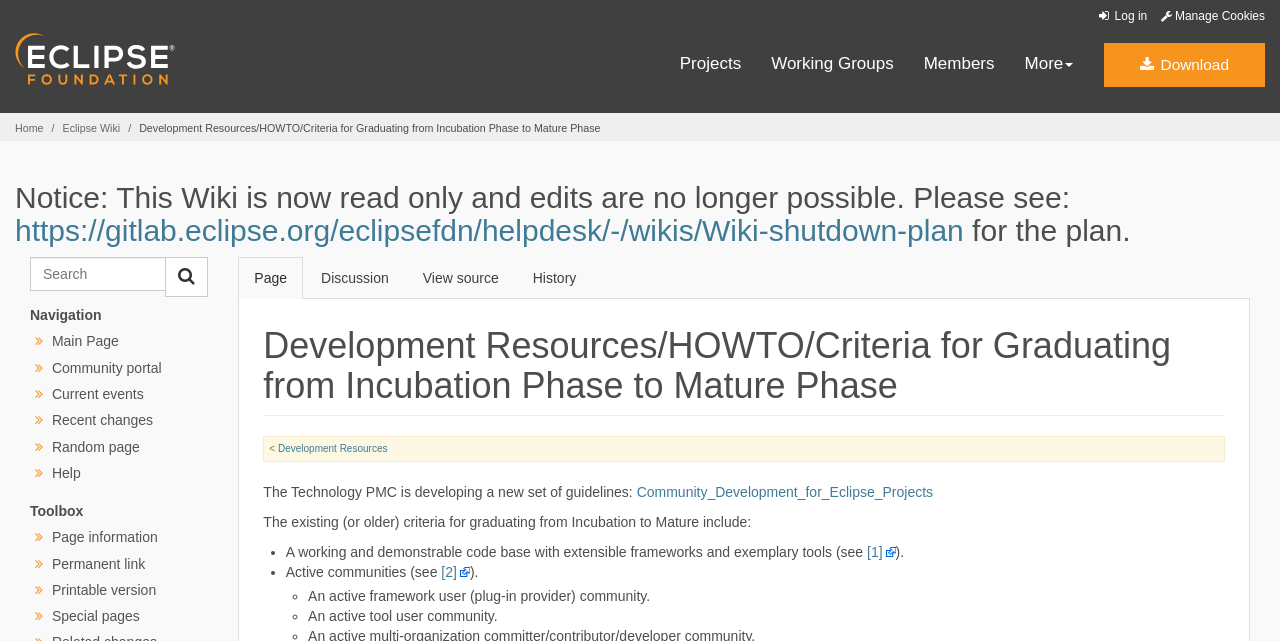Identify the bounding box coordinates of the clickable section necessary to follow the following instruction: "Go to the Main Page". The coordinates should be presented as four float numbers from 0 to 1, i.e., [left, top, right, bottom].

[0.041, 0.52, 0.093, 0.545]